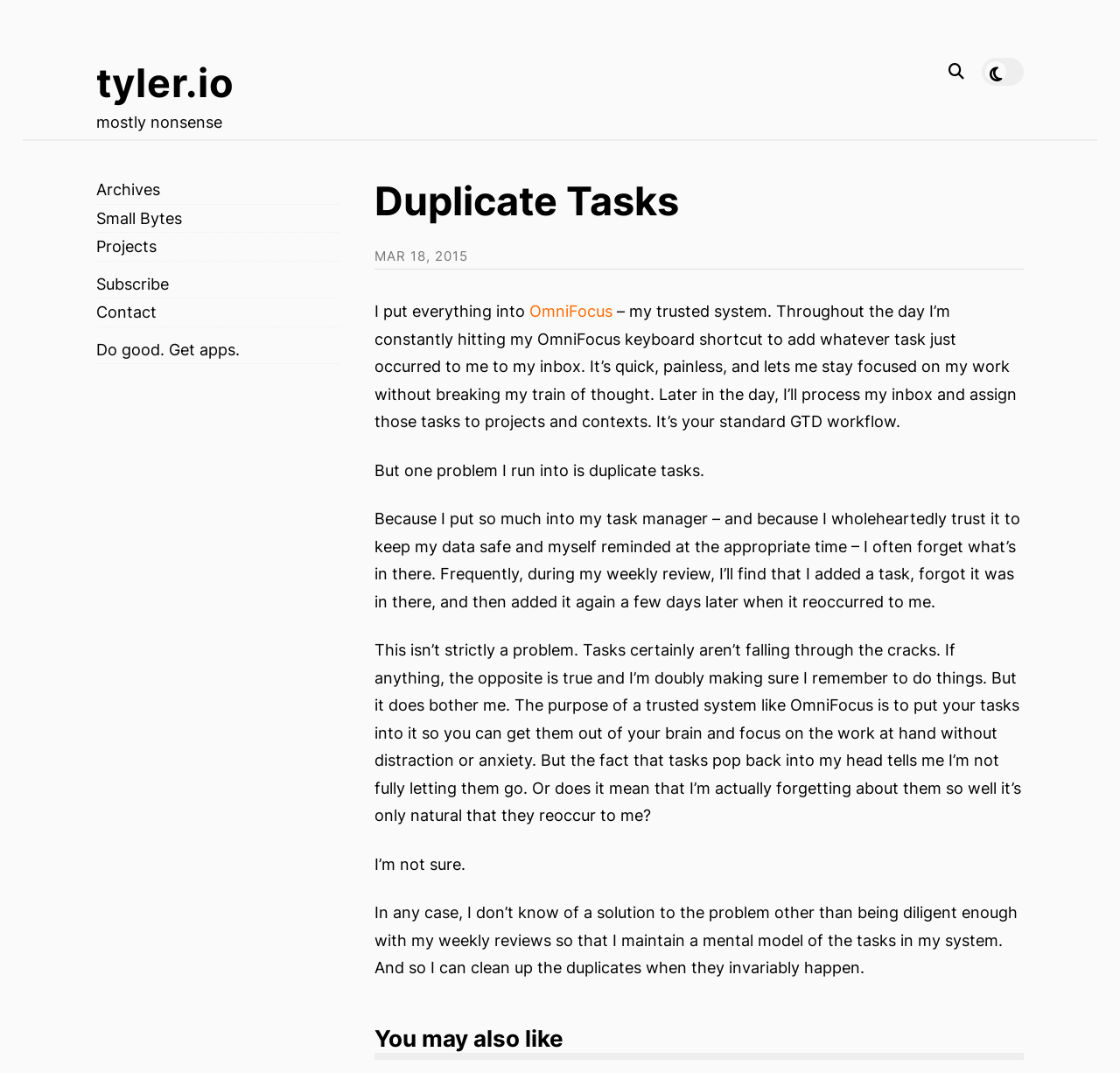Identify the bounding box coordinates of the element to click to follow this instruction: 'Read about OmniFocus'. Ensure the coordinates are four float values between 0 and 1, provided as [left, top, right, bottom].

[0.473, 0.281, 0.547, 0.299]